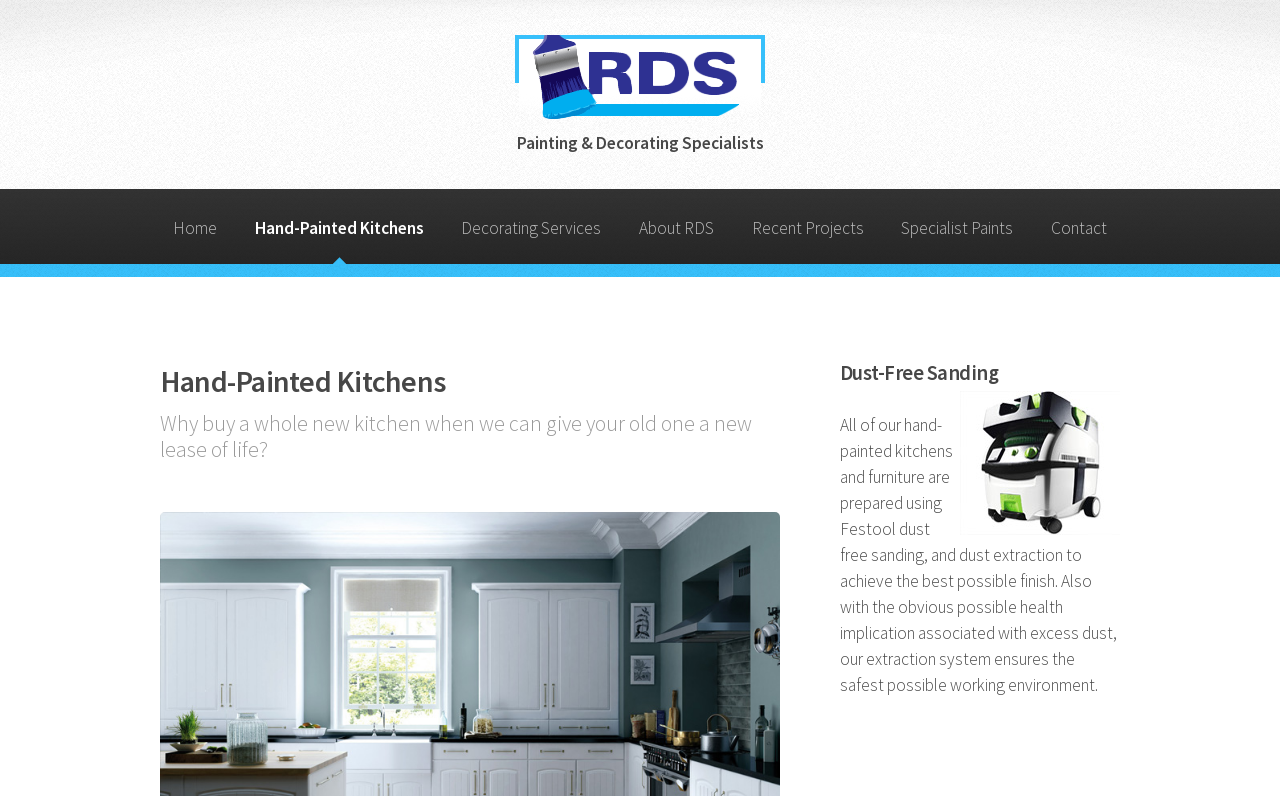Locate the bounding box coordinates of the clickable element to fulfill the following instruction: "Click on the 'Hand-Painted Kitchens' link". Provide the coordinates as four float numbers between 0 and 1 in the format [left, top, right, bottom].

[0.192, 0.237, 0.338, 0.332]